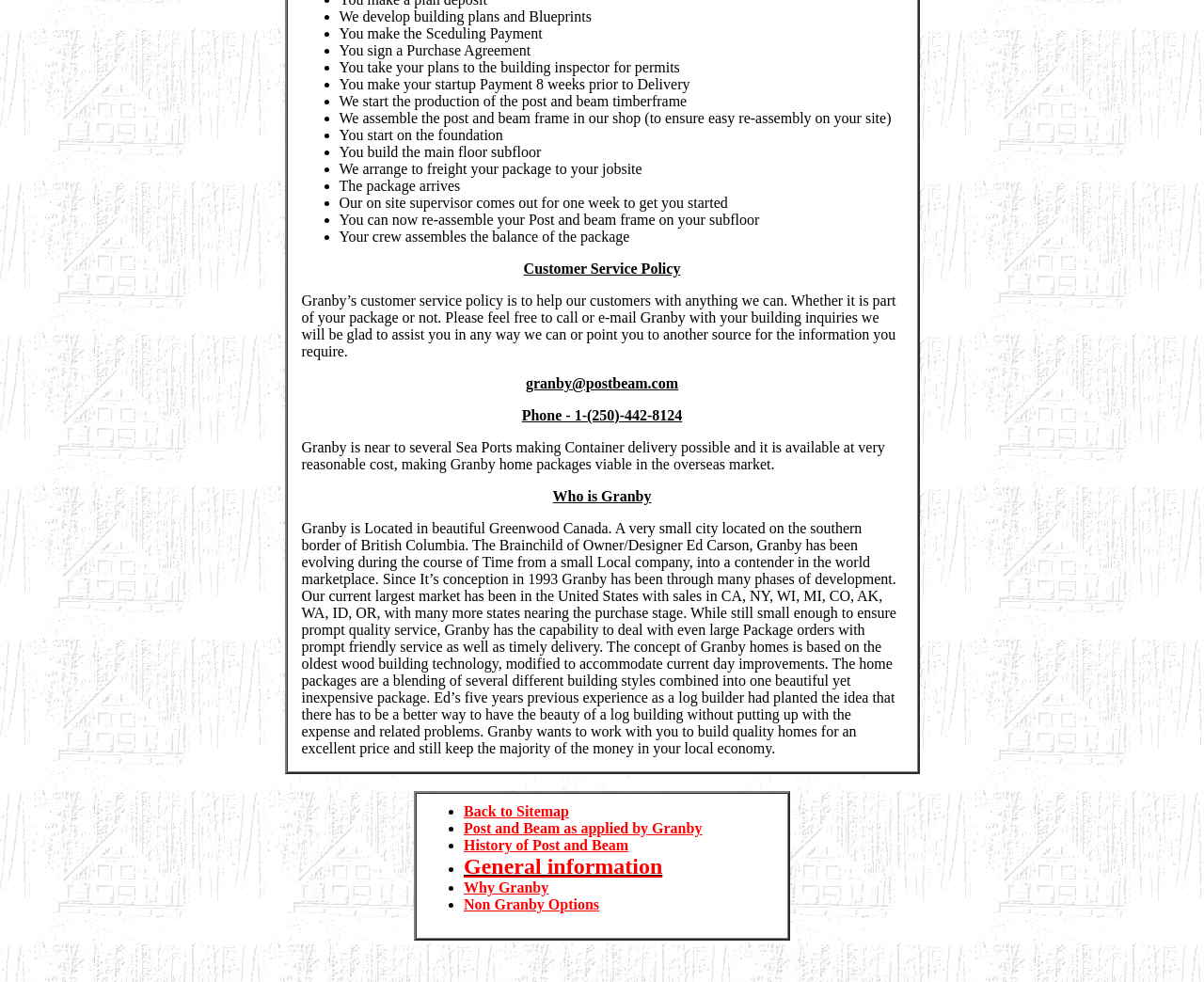What is Granby's customer service policy?
Kindly answer the question with as much detail as you can.

According to the webpage, Granby's customer service policy is to help their customers with anything they can, whether it is part of their package or not. This is stated in the section with the heading 'Customer Service Policy'.